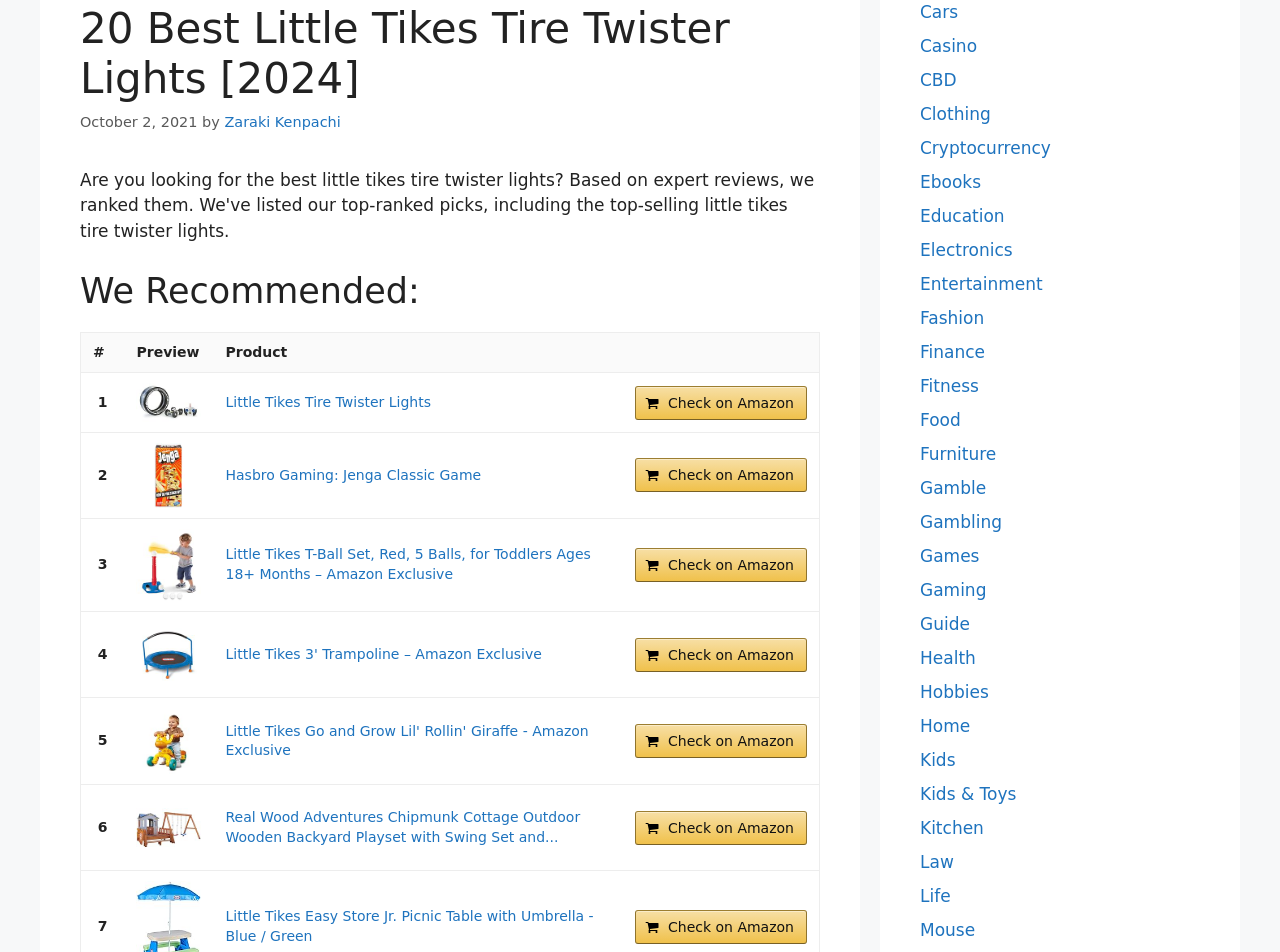Determine the bounding box coordinates for the HTML element described here: "Hasbro Gaming: Jenga Classic Game".

[0.176, 0.49, 0.376, 0.507]